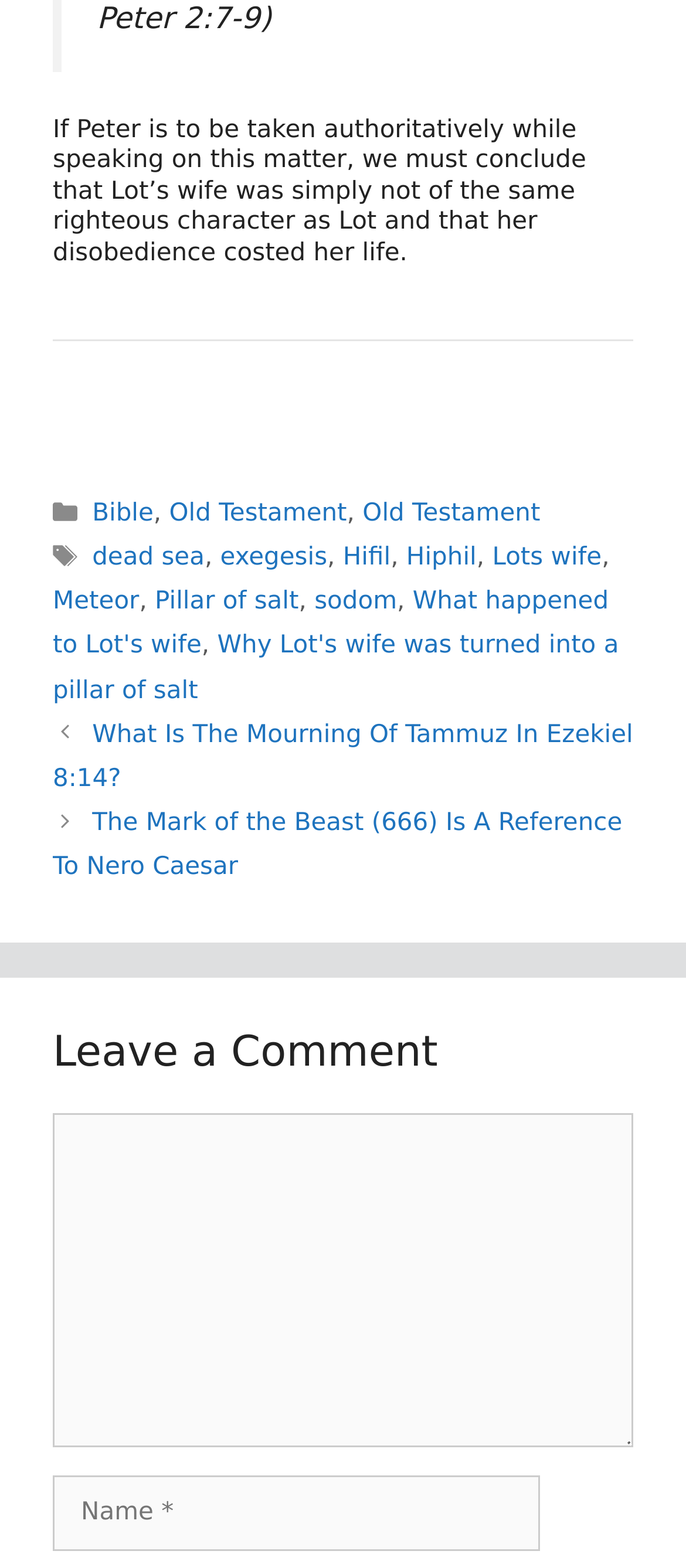What categories does the article belong to?
Based on the image, give a concise answer in the form of a single word or short phrase.

Bible, Old Testament